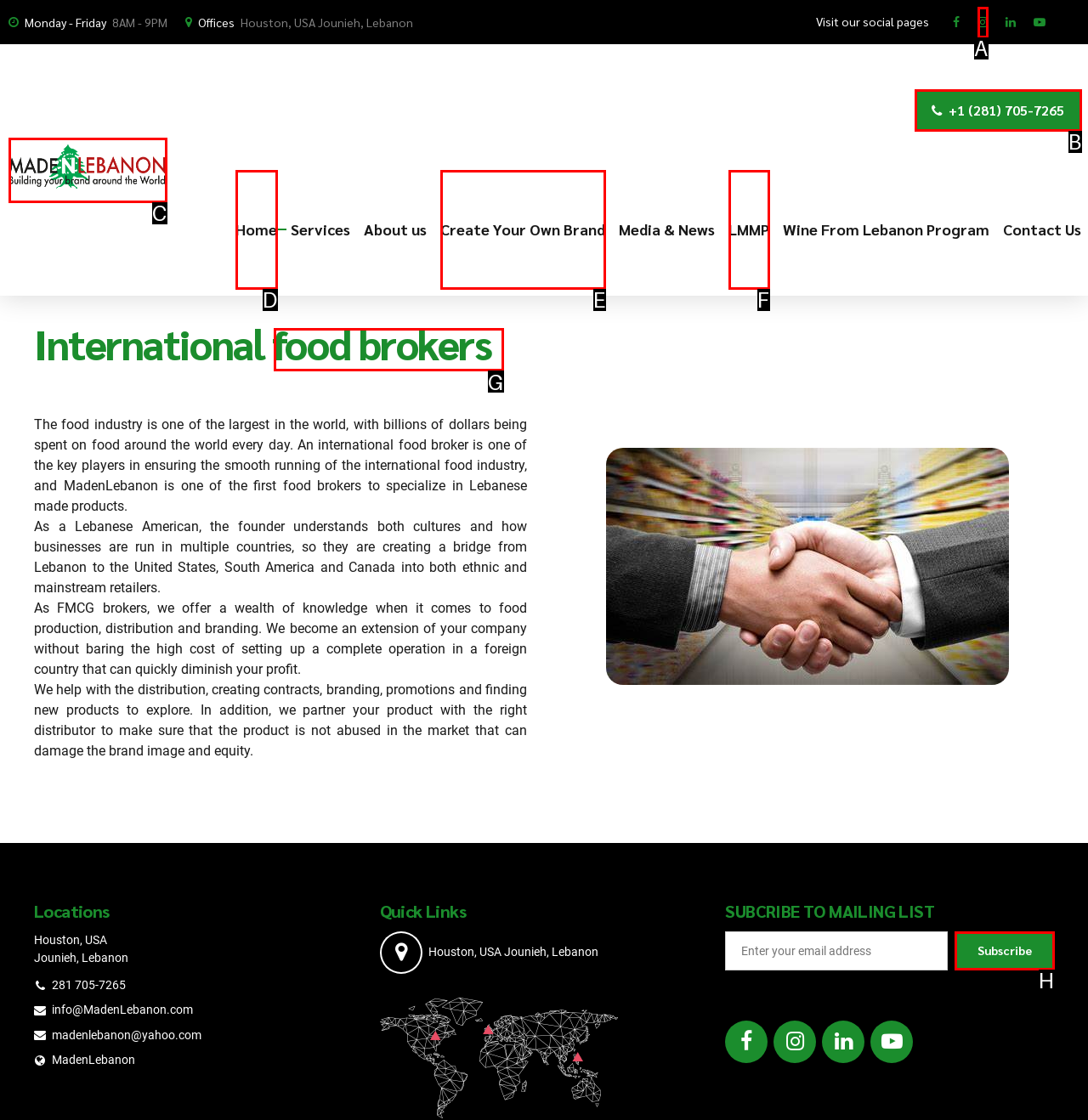With the provided description: Create Your Own Brand, select the most suitable HTML element. Respond with the letter of the selected option.

E